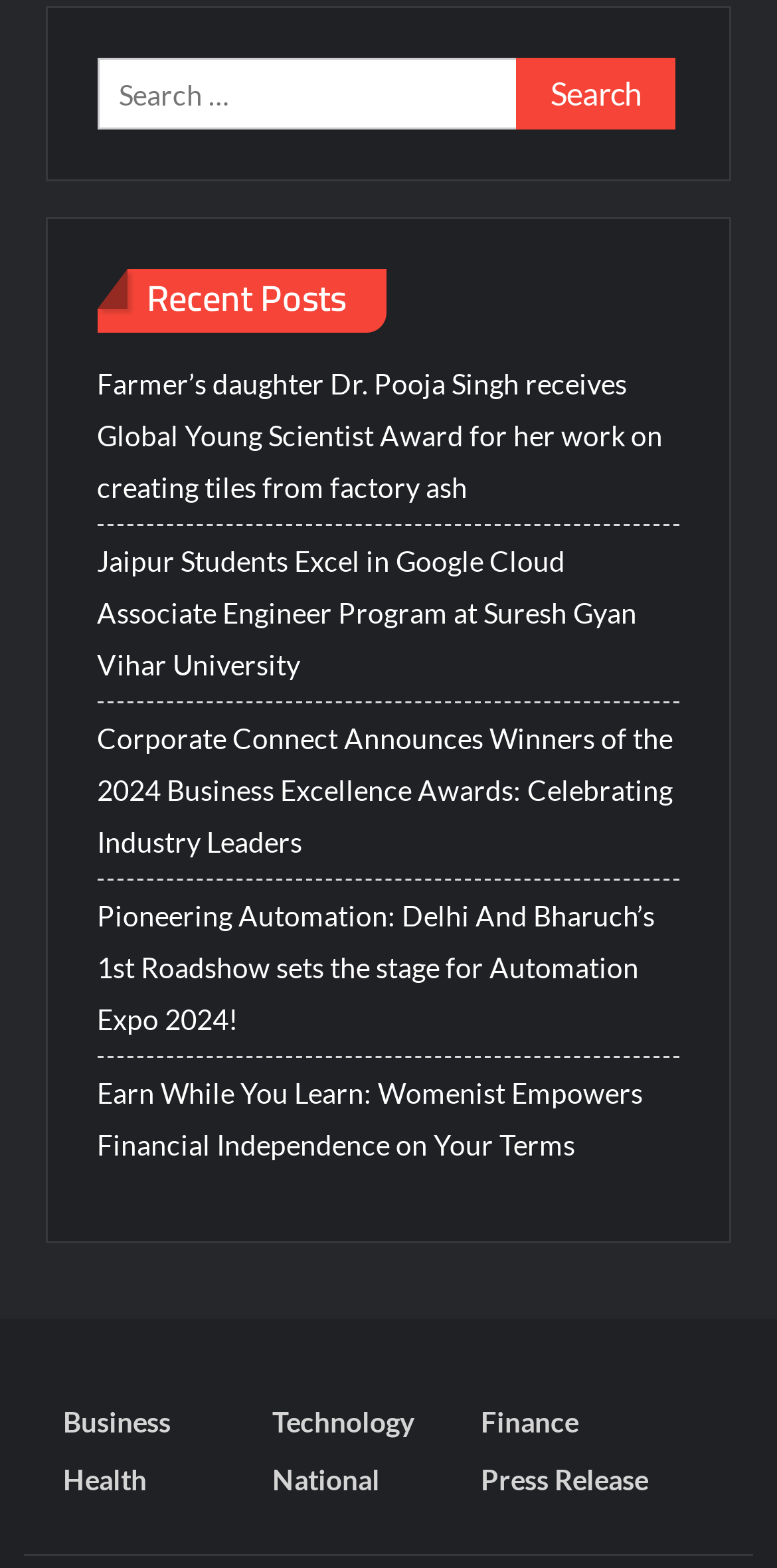Identify the bounding box coordinates for the UI element described as follows: Press Release. Use the format (top-left x, top-left y, bottom-right x, bottom-right y) and ensure all values are floating point numbers between 0 and 1.

[0.619, 0.928, 0.872, 0.959]